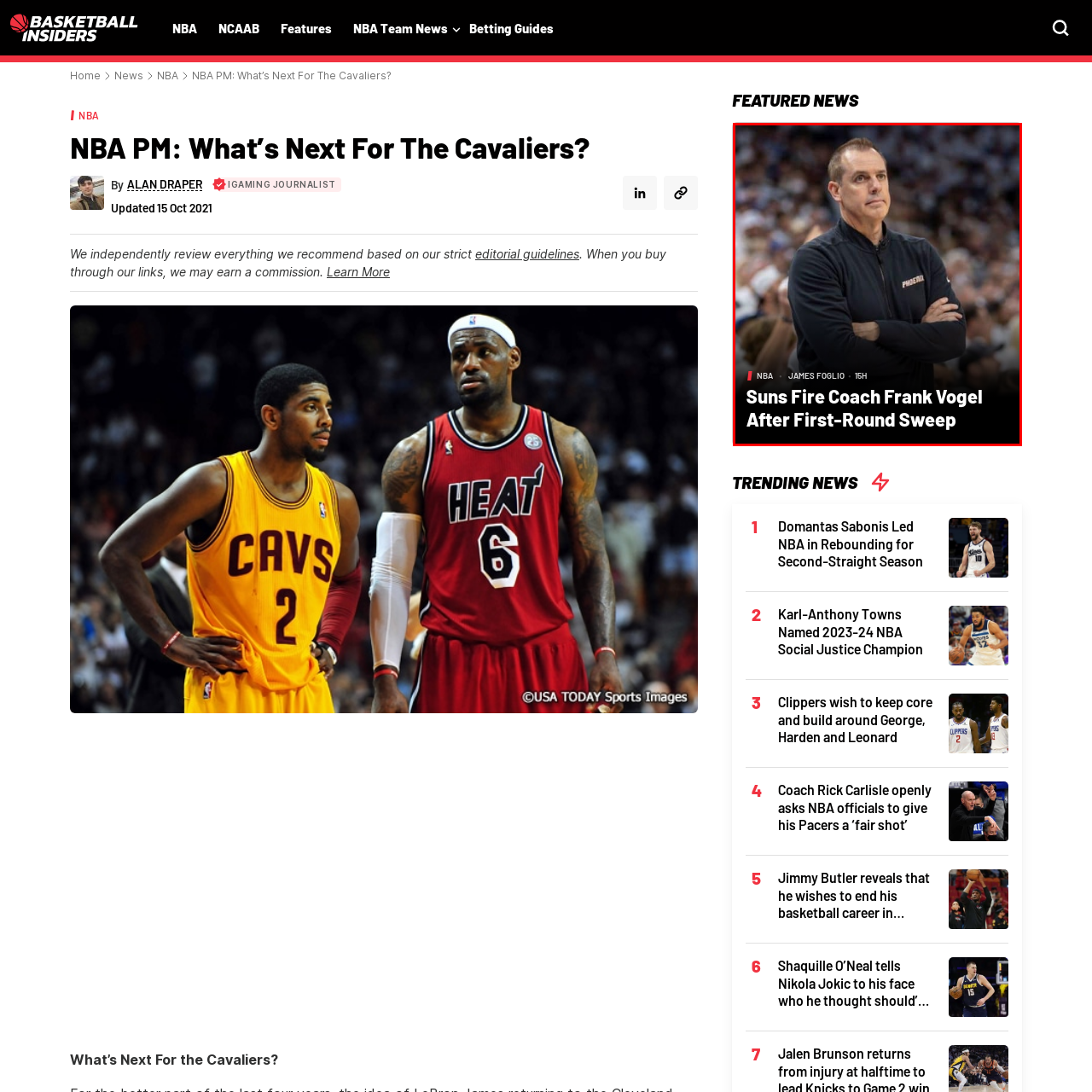Offer a detailed account of the image that is framed by the red bounding box.

In this poignant image, Frank Vogel, the former head coach of the Phoenix Suns, is depicted with a contemplative expression as he stands with arms crossed, embodying the weight of recent decisions in the world of basketball. The backdrop captures a crowded arena, emphasizing the intensity of the postseason atmosphere. The accompanying text announces the firing of Vogel following a disappointing first-round sweep in the playoffs, highlighting the high stakes and pressures faced by coaches in the NBA. The content is attributed to James Foglio and indicates that this news was reported just 15 hours prior.